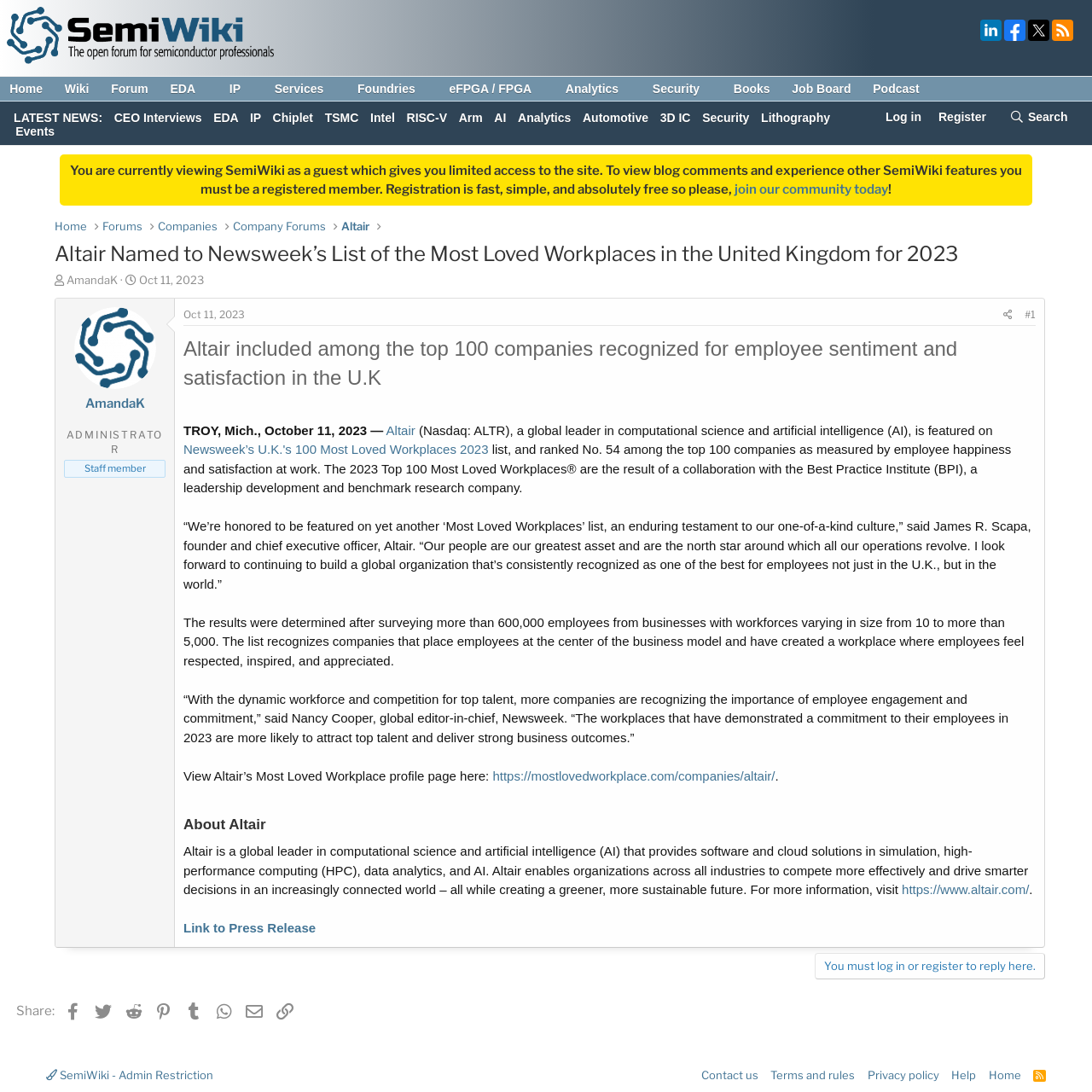What is the ranking of Altair in the list of Most Loved Workplaces?
Based on the screenshot, give a detailed explanation to answer the question.

The article states 'and ranked No. 54 among the top 100 companies as measured by employee happiness and satisfaction at work' which indicates that Altair is ranked 54 in the list of Most Loved Workplaces.